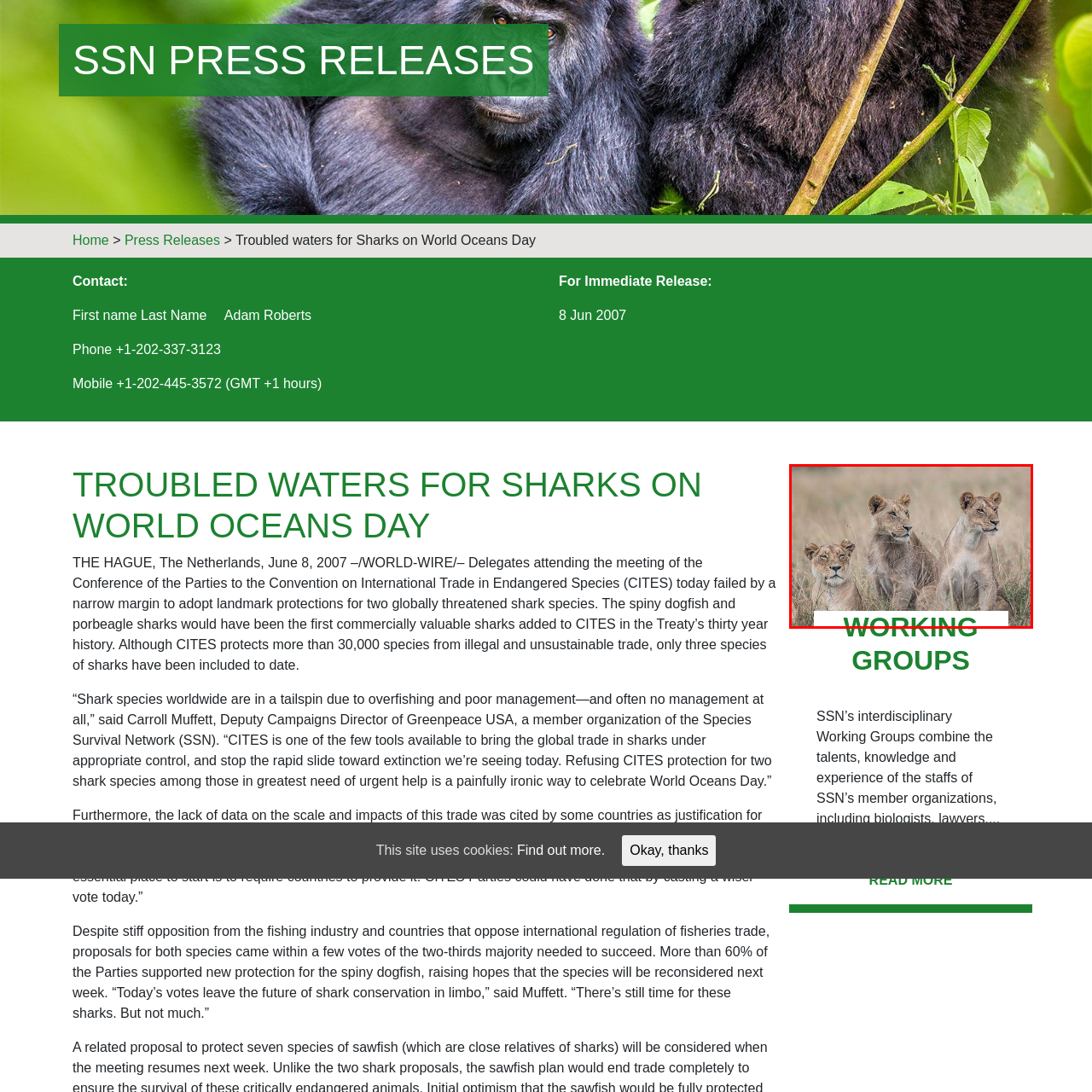Thoroughly describe the content of the image found within the red border.

In this captivating image, three majestic lions are seen resting attentively in a grassy landscape, embodying the strength and poise of their species. The lions, with their expressive faces and keen gazes, seem to be surveying their surroundings, highlighting their role as powerful predators in the wild. The backdrop of natural grasses adds to the essence of their habitat, promoting a sense of connection to the wilderness. Below the image, the prominent text "WORKING GROUPS" is displayed in a bold green font, indicating a thematic connection to collaborative efforts focused on wildlife conservation and research initiatives. This visual serves as a reminder of the importance of teamwork in addressing conservation challenges and ensuring the protection of vulnerable species in their natural ecosystems.